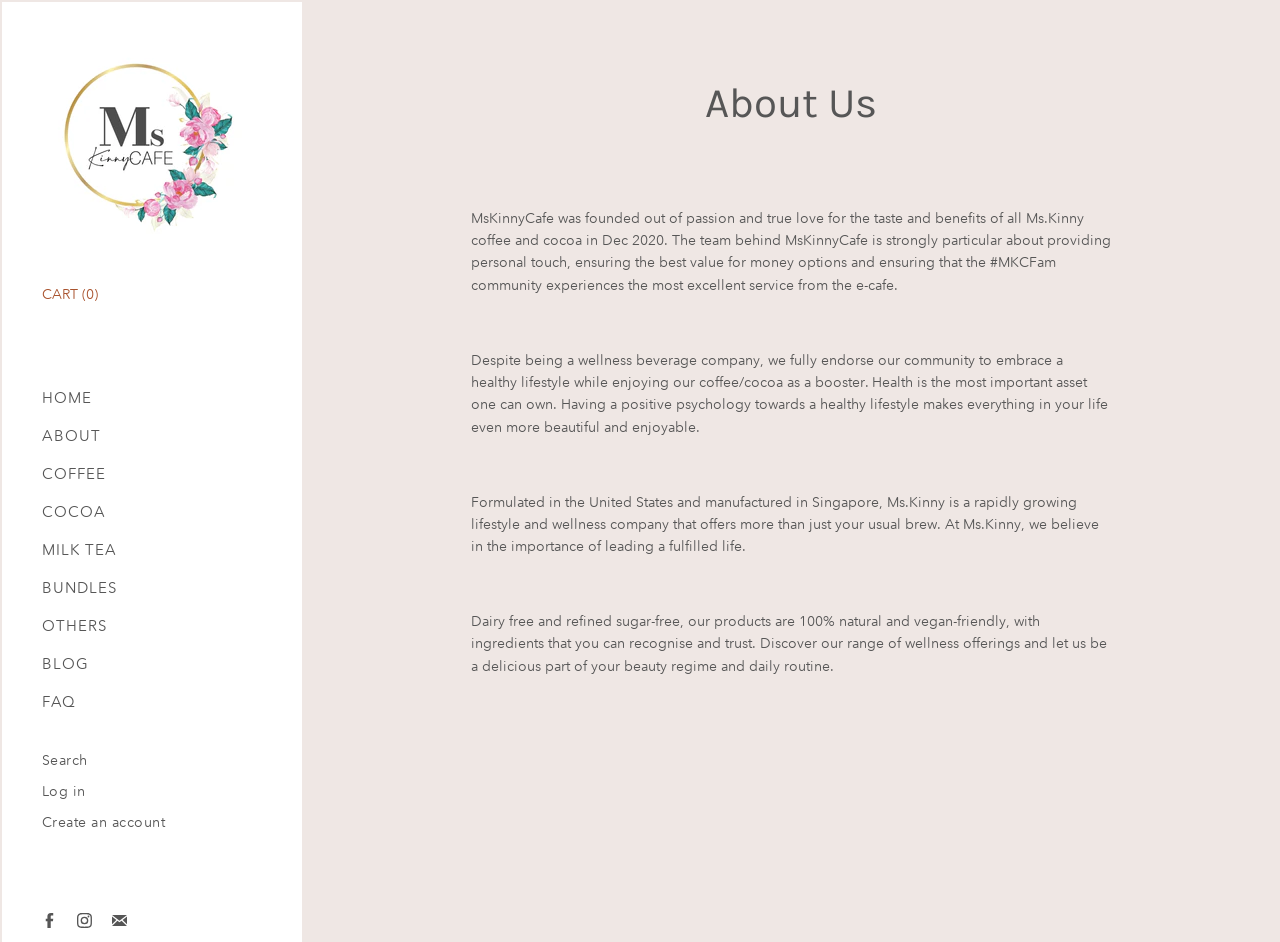Kindly determine the bounding box coordinates for the clickable area to achieve the given instruction: "Click on the MsKinnyCafe logo".

[0.033, 0.045, 0.189, 0.257]